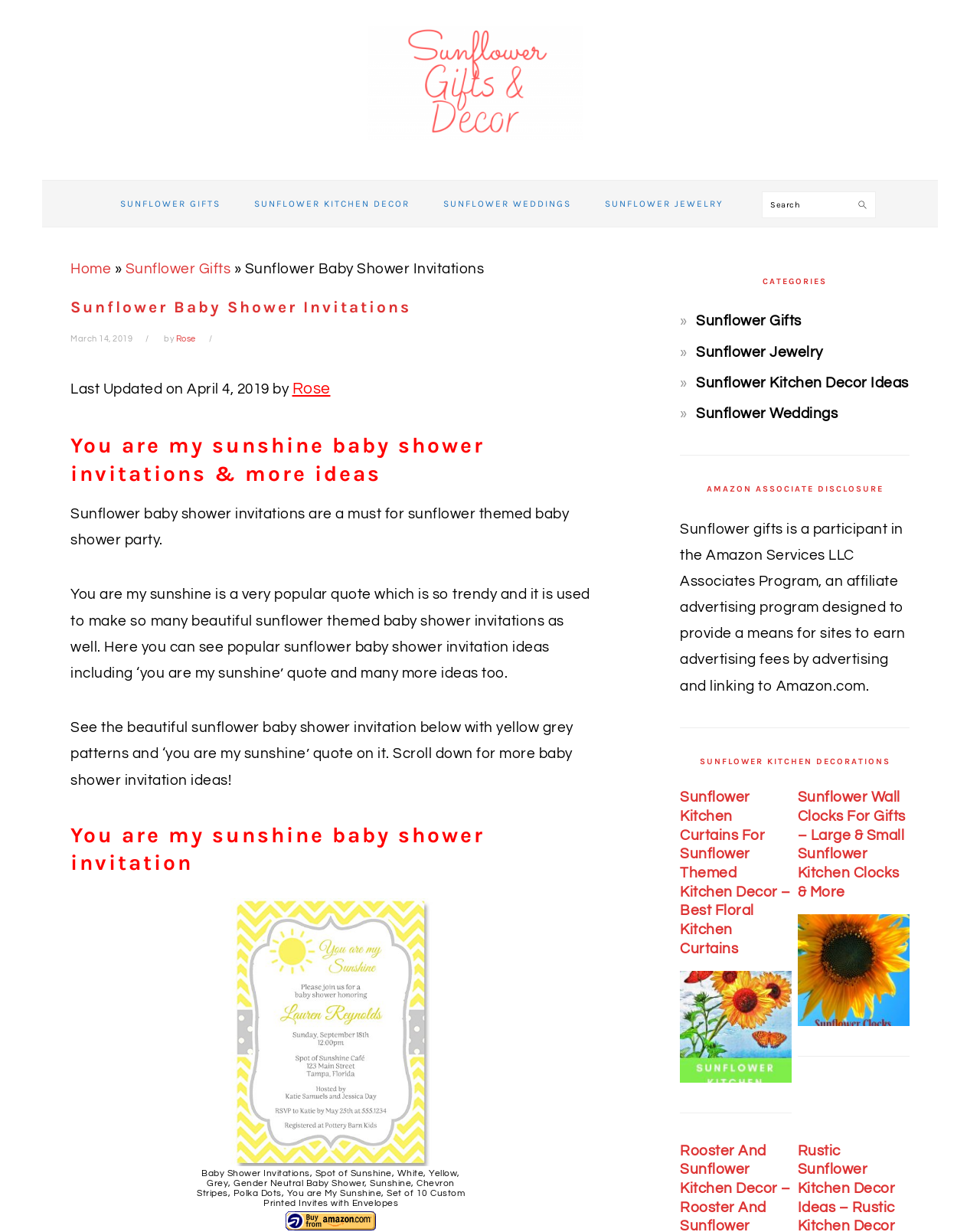Please find the bounding box coordinates of the section that needs to be clicked to achieve this instruction: "Click on Sunflower Gifts link".

[0.106, 0.151, 0.241, 0.18]